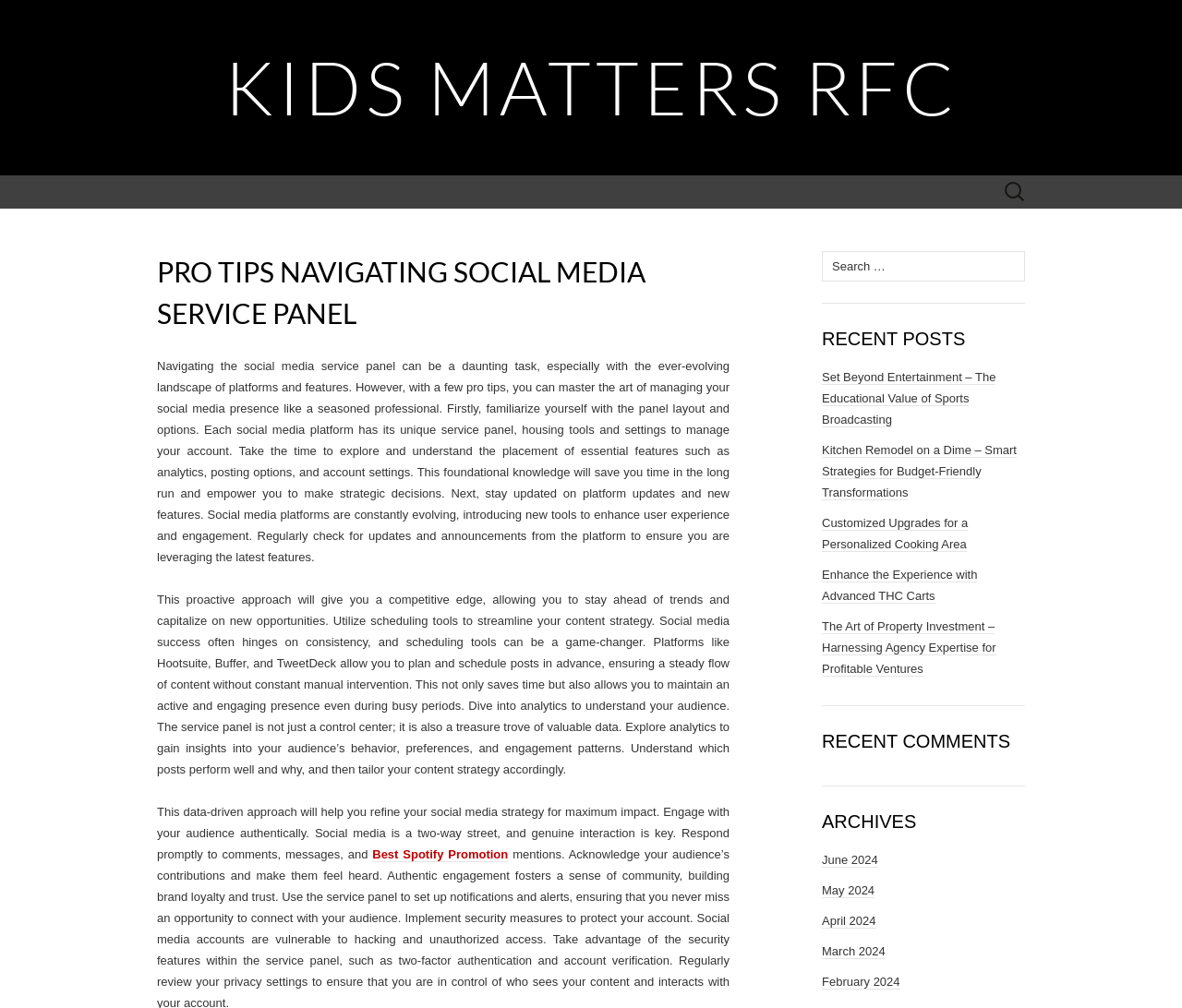Identify the bounding box coordinates of the clickable section necessary to follow the following instruction: "Search for keywords". The coordinates should be presented as four float numbers from 0 to 1, i.e., [left, top, right, bottom].

[0.842, 0.174, 0.875, 0.207]